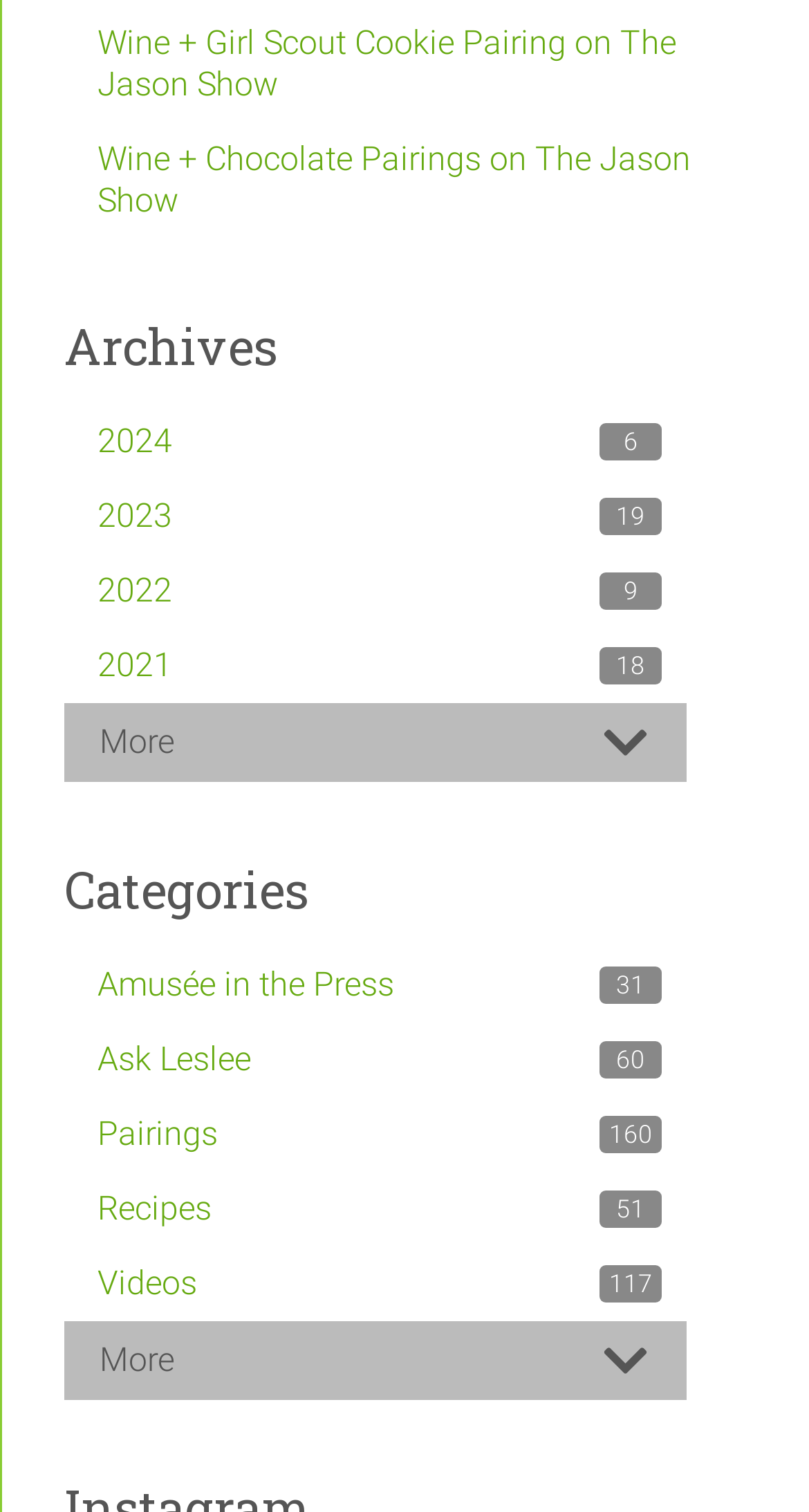Locate the bounding box of the UI element based on this description: "More". Provide four float numbers between 0 and 1 as [left, top, right, bottom].

[0.082, 0.466, 0.846, 0.516]